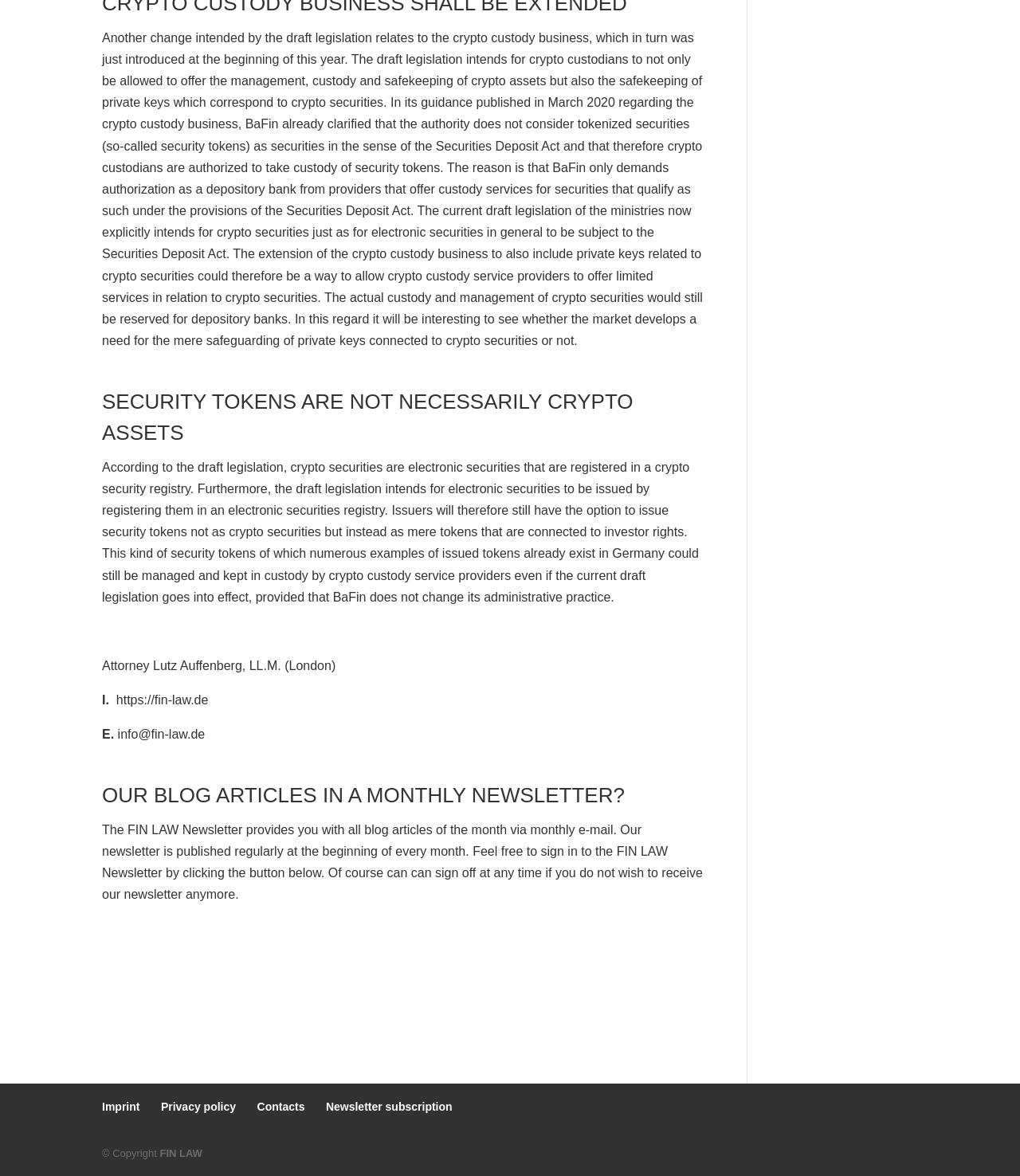Please provide a comprehensive answer to the question based on the screenshot: What is the main topic of the article?

The main topic of the article is about crypto securities, specifically discussing the draft legislation related to crypto custody business and its implications on the industry.